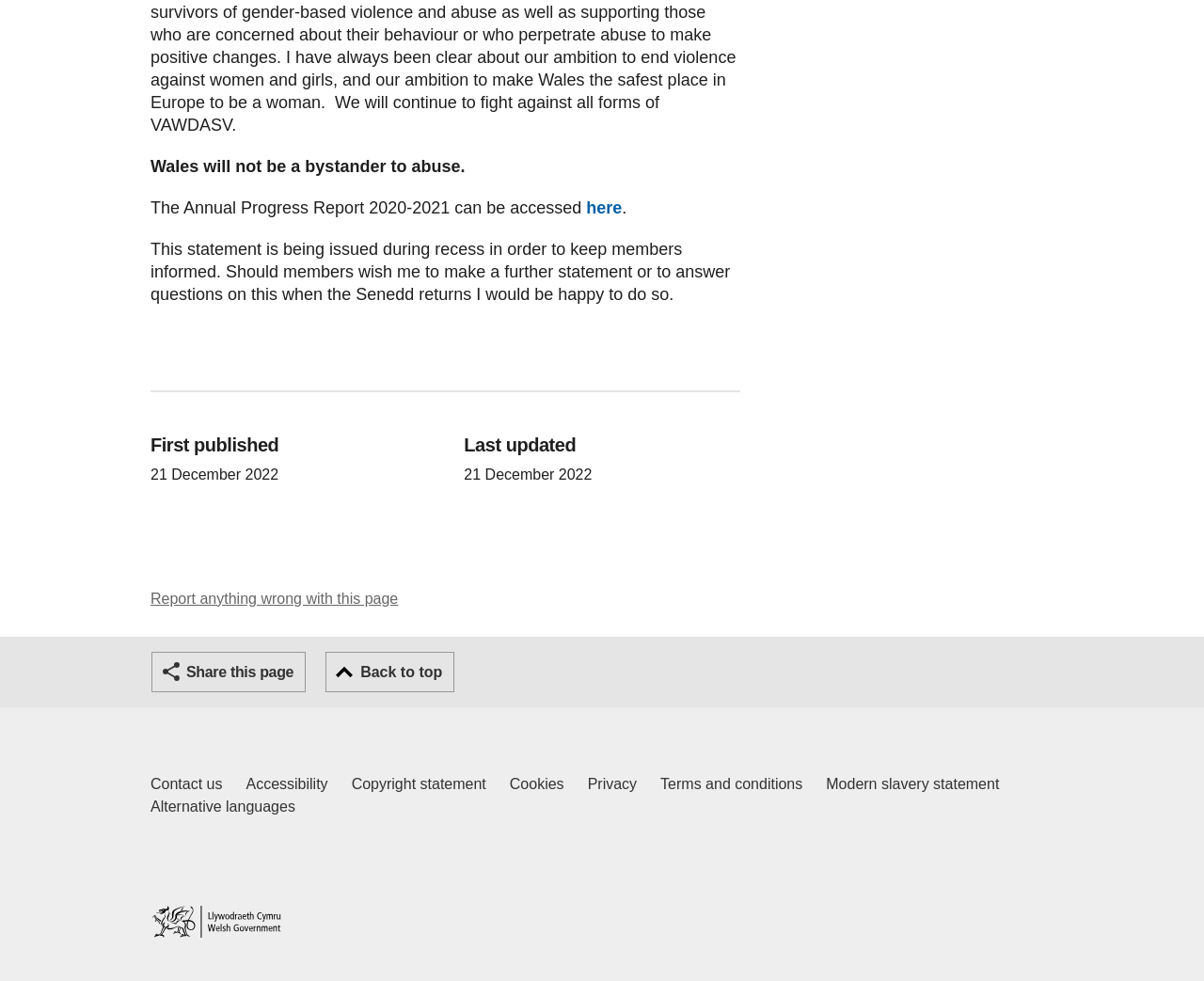What is the purpose of the 'Back to top' button?
Provide a concise answer using a single word or phrase based on the image.

To scroll to the top